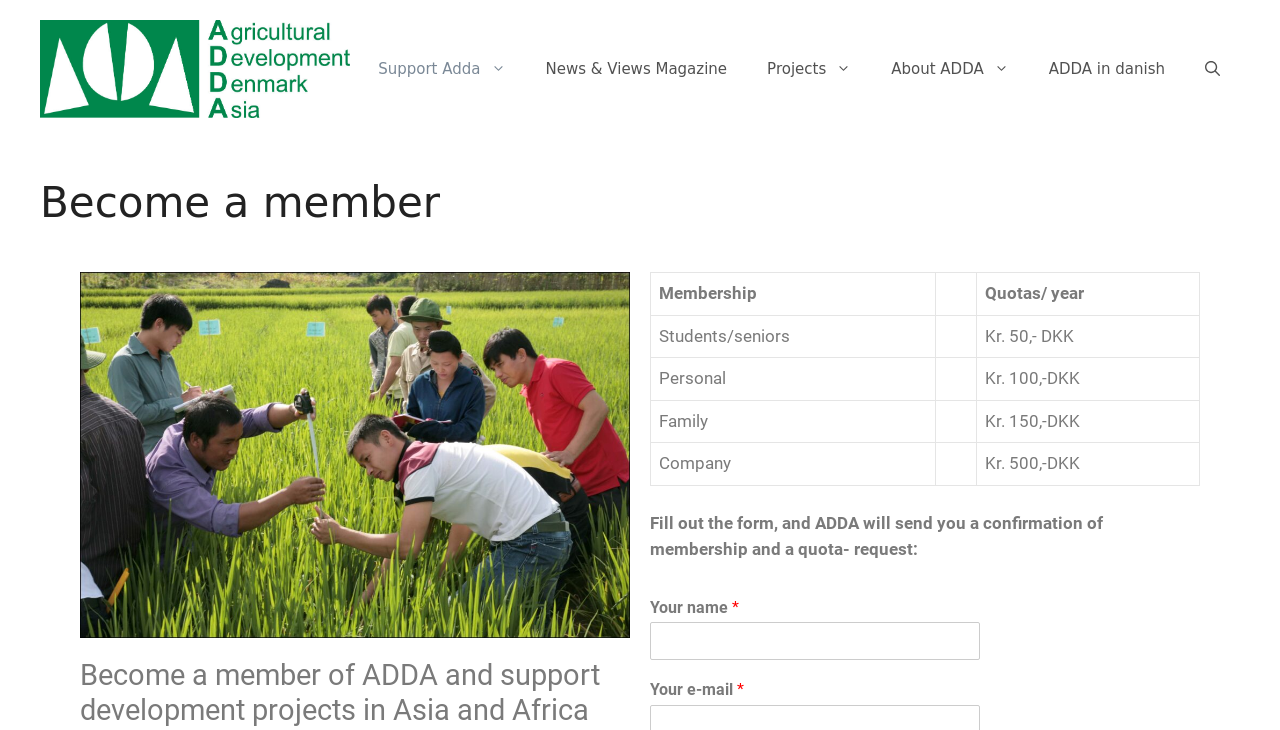Please give the bounding box coordinates of the area that should be clicked to fulfill the following instruction: "Fill in the Your name field". The coordinates should be in the format of four float numbers from 0 to 1, i.e., [left, top, right, bottom].

[0.508, 0.853, 0.766, 0.905]